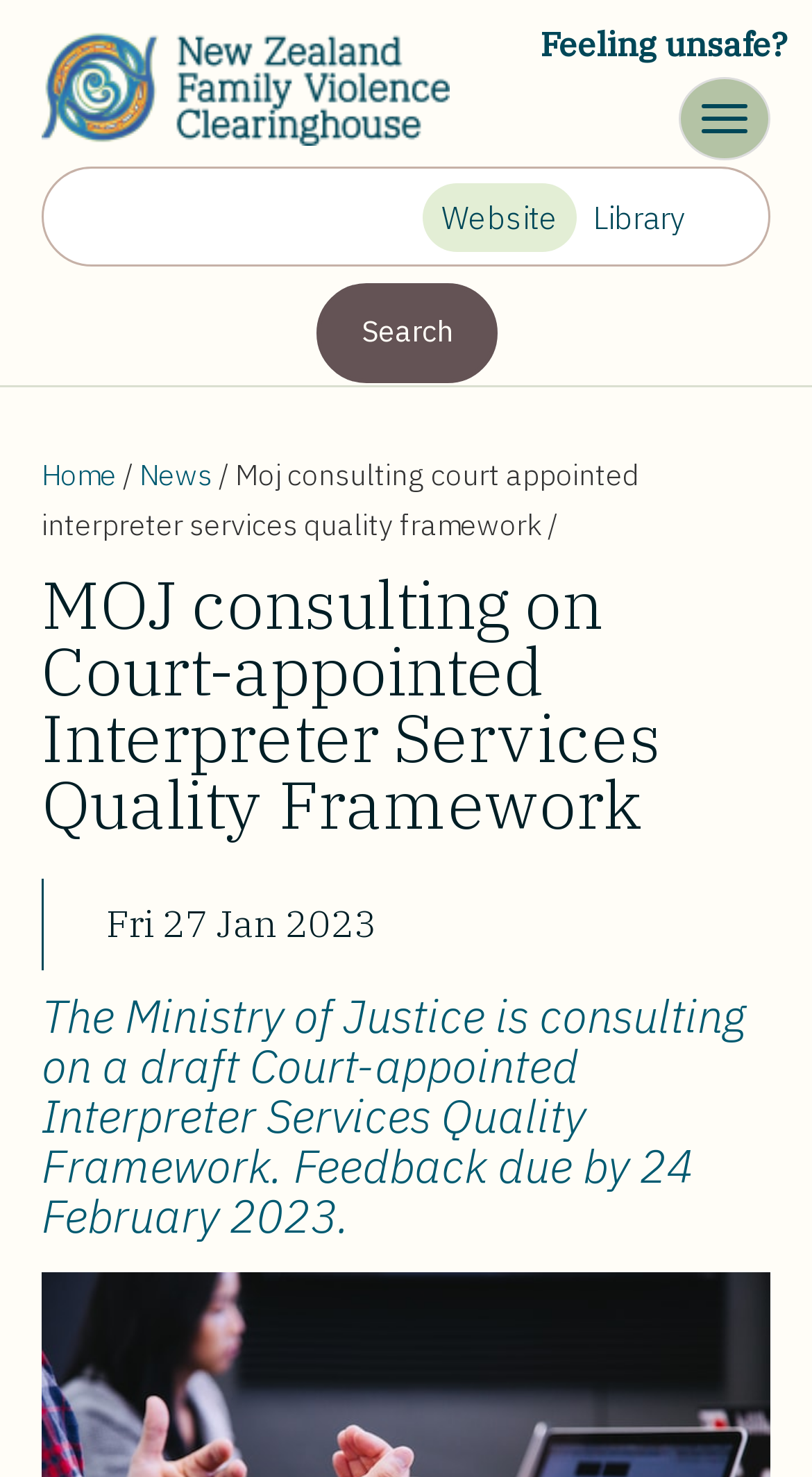Locate the bounding box coordinates of the clickable area to execute the instruction: "Read more about 'Feeling unsafe?'". Provide the coordinates as four float numbers between 0 and 1, represented as [left, top, right, bottom].

[0.665, 0.016, 0.97, 0.044]